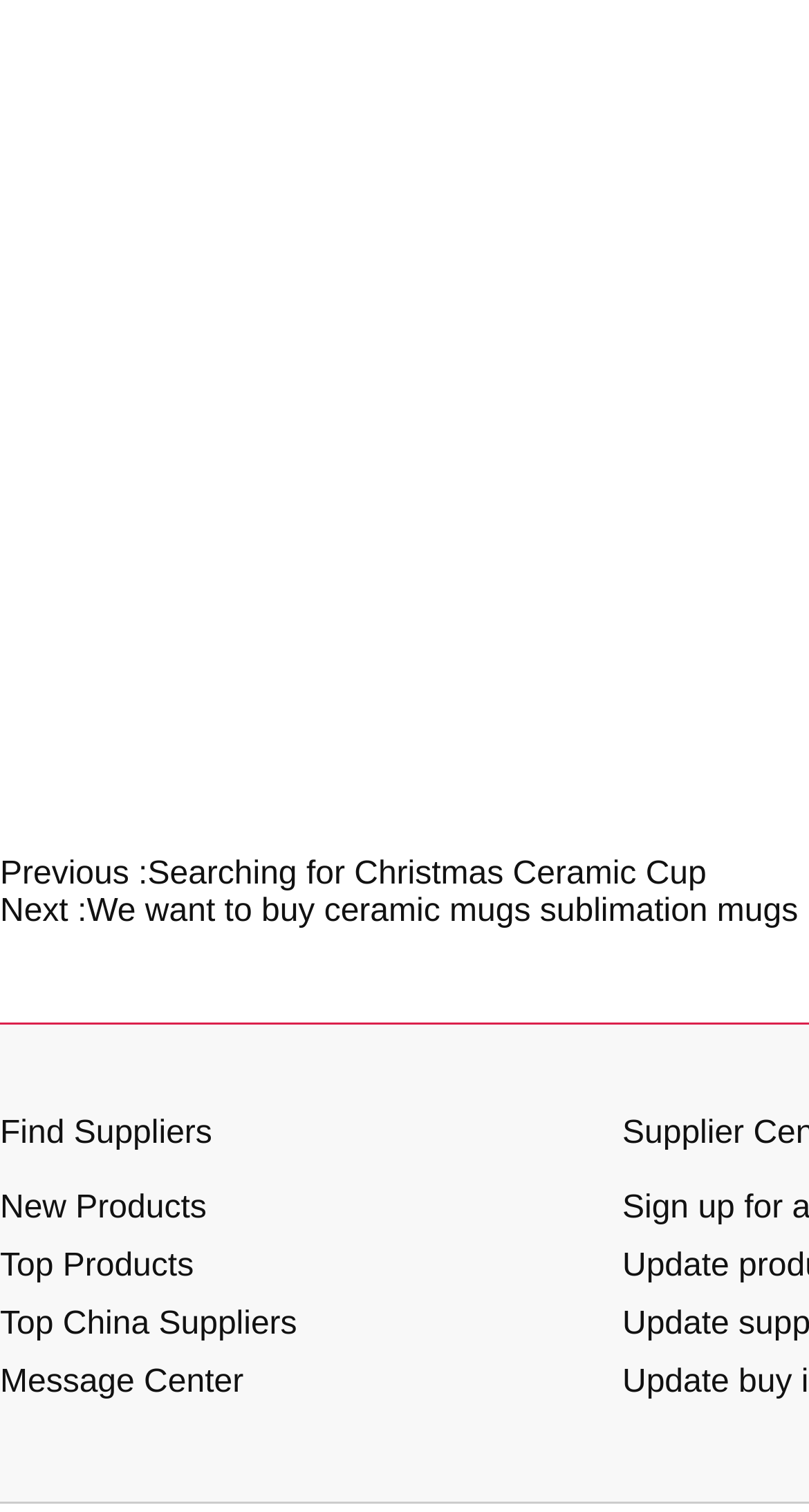Locate the bounding box of the UI element described in the following text: "Top Products".

[0.0, 0.826, 0.239, 0.849]